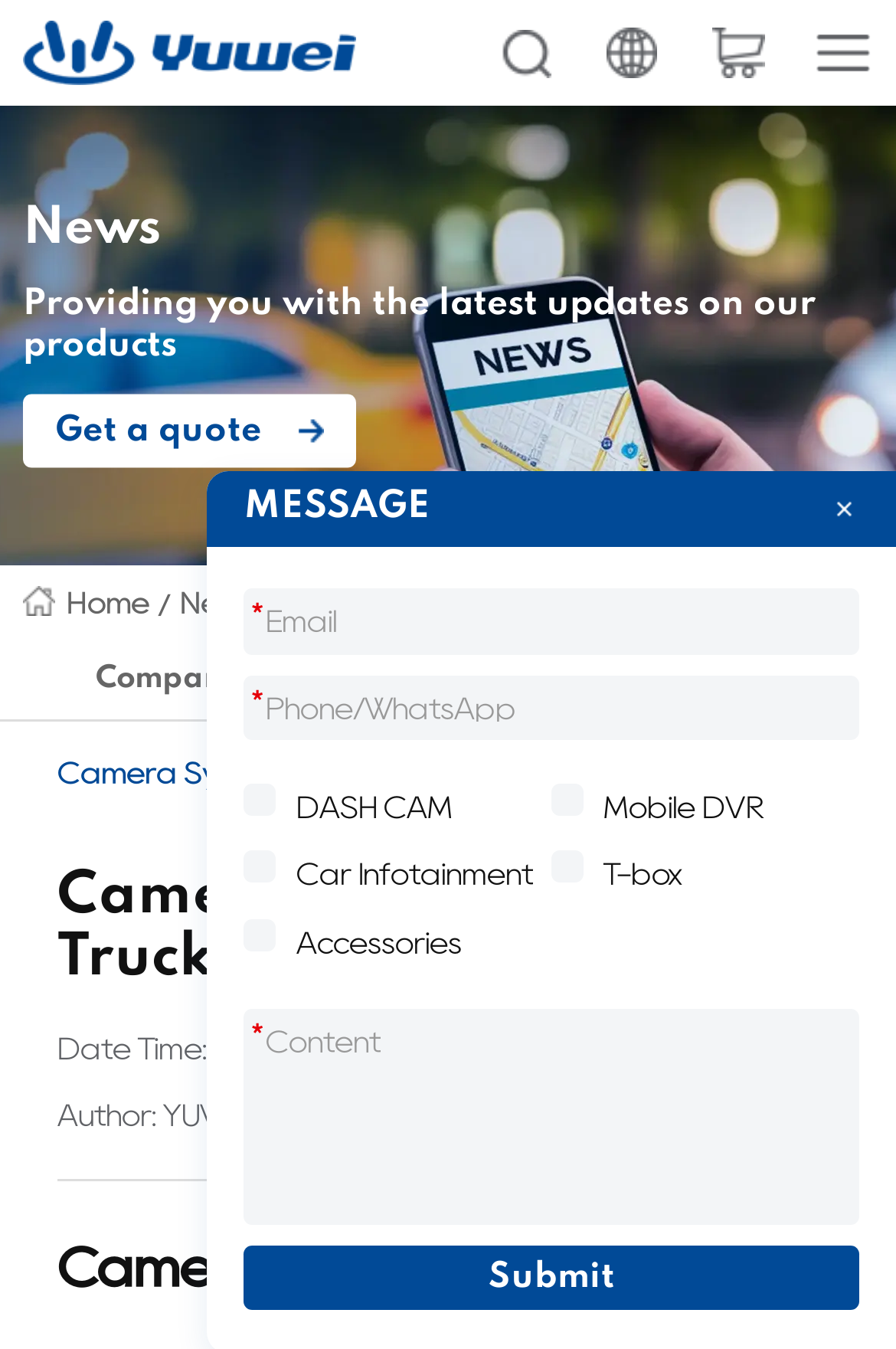Find the bounding box of the UI element described as follows: "parent_node: Home".

[0.026, 0.015, 0.398, 0.063]